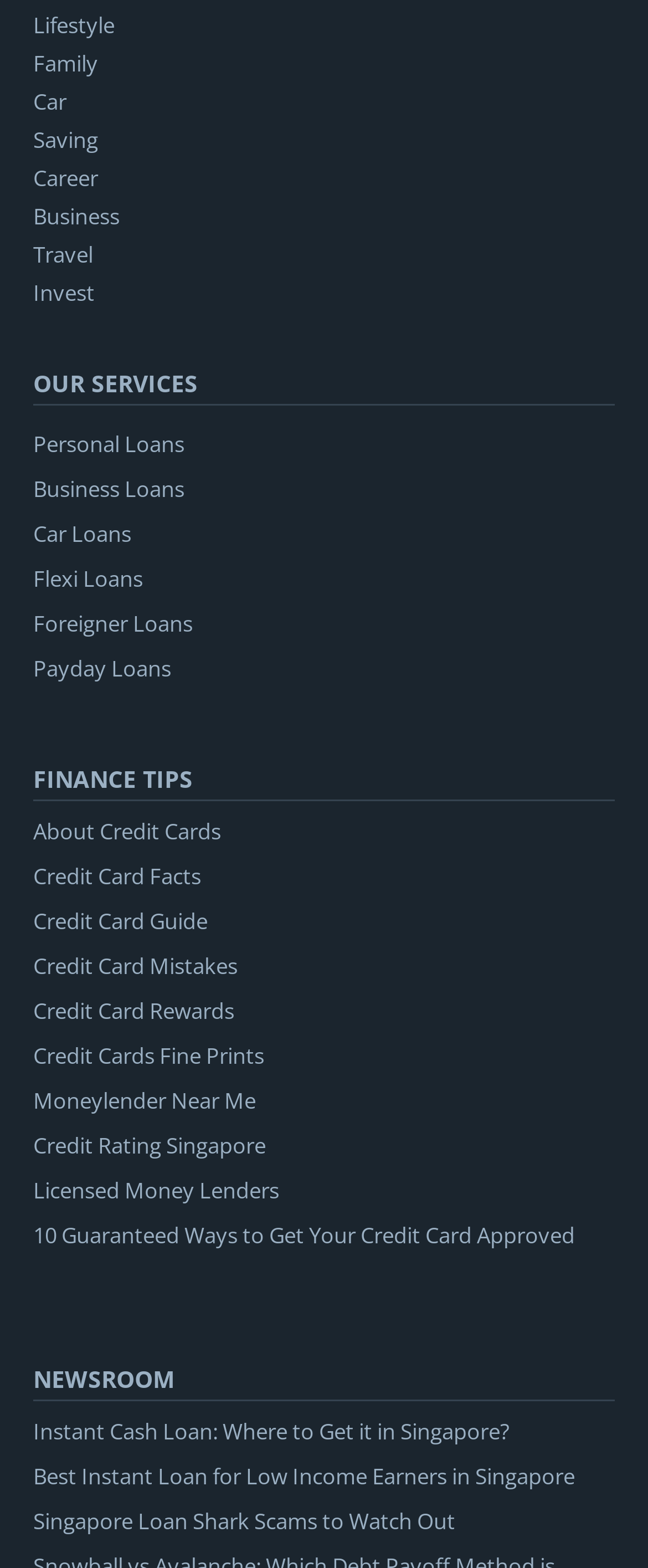Pinpoint the bounding box coordinates of the area that should be clicked to complete the following instruction: "Learn about Instant Cash Loan". The coordinates must be given as four float numbers between 0 and 1, i.e., [left, top, right, bottom].

[0.051, 0.903, 0.787, 0.922]